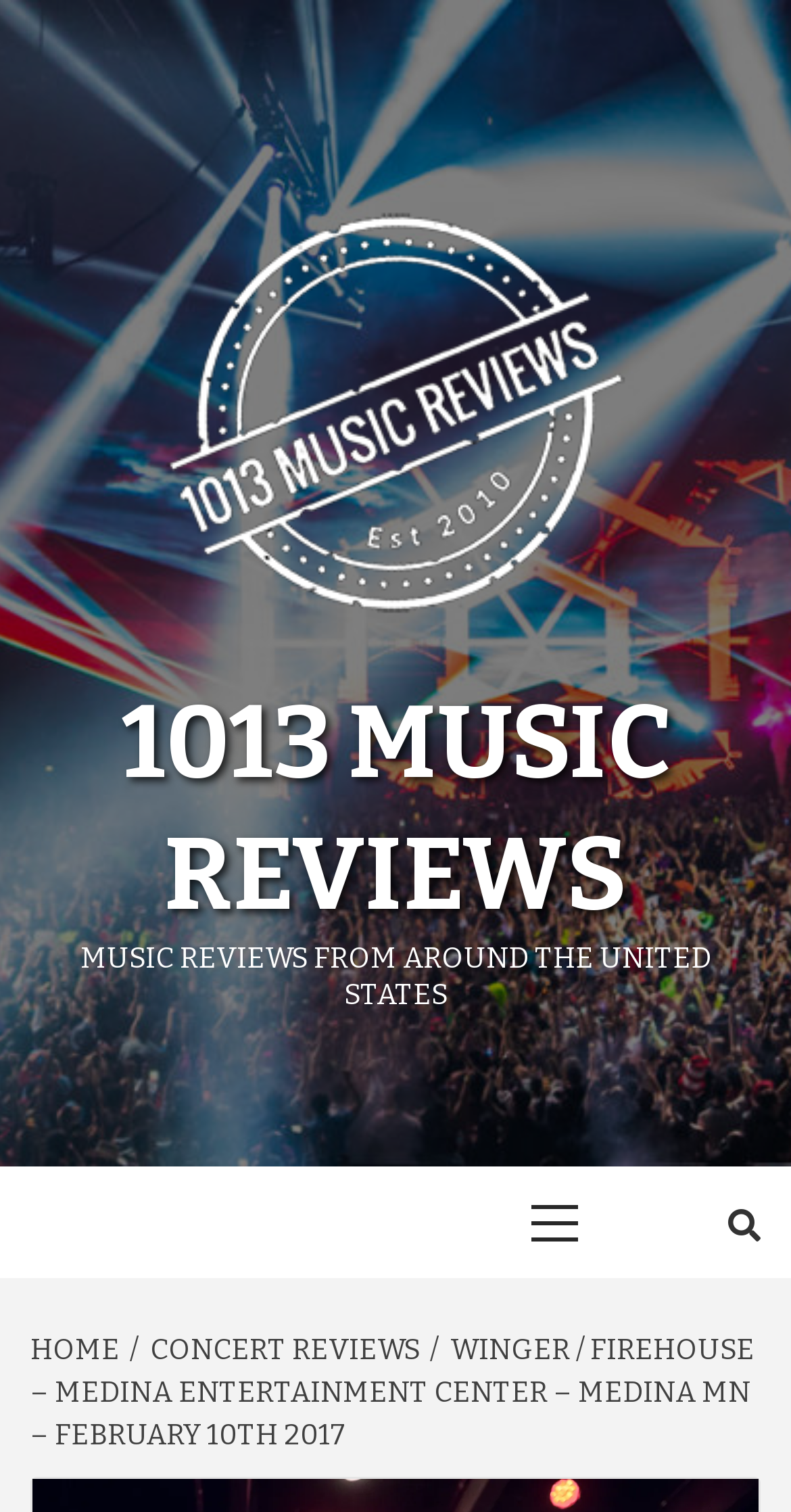Mark the bounding box of the element that matches the following description: "parent_node: 1013 MUSIC REVIEWS".

[0.179, 0.101, 0.821, 0.448]